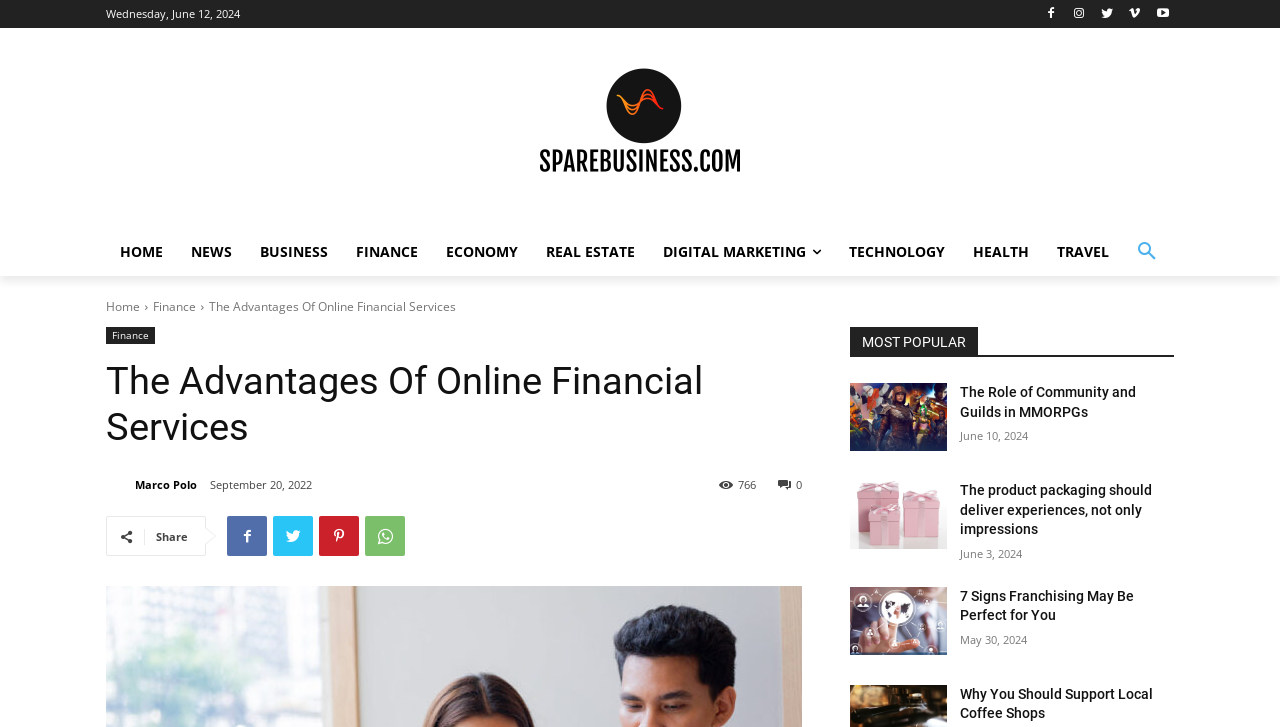Determine the bounding box coordinates for the clickable element required to fulfill the instruction: "Share the article". Provide the coordinates as four float numbers between 0 and 1, i.e., [left, top, right, bottom].

[0.122, 0.728, 0.147, 0.749]